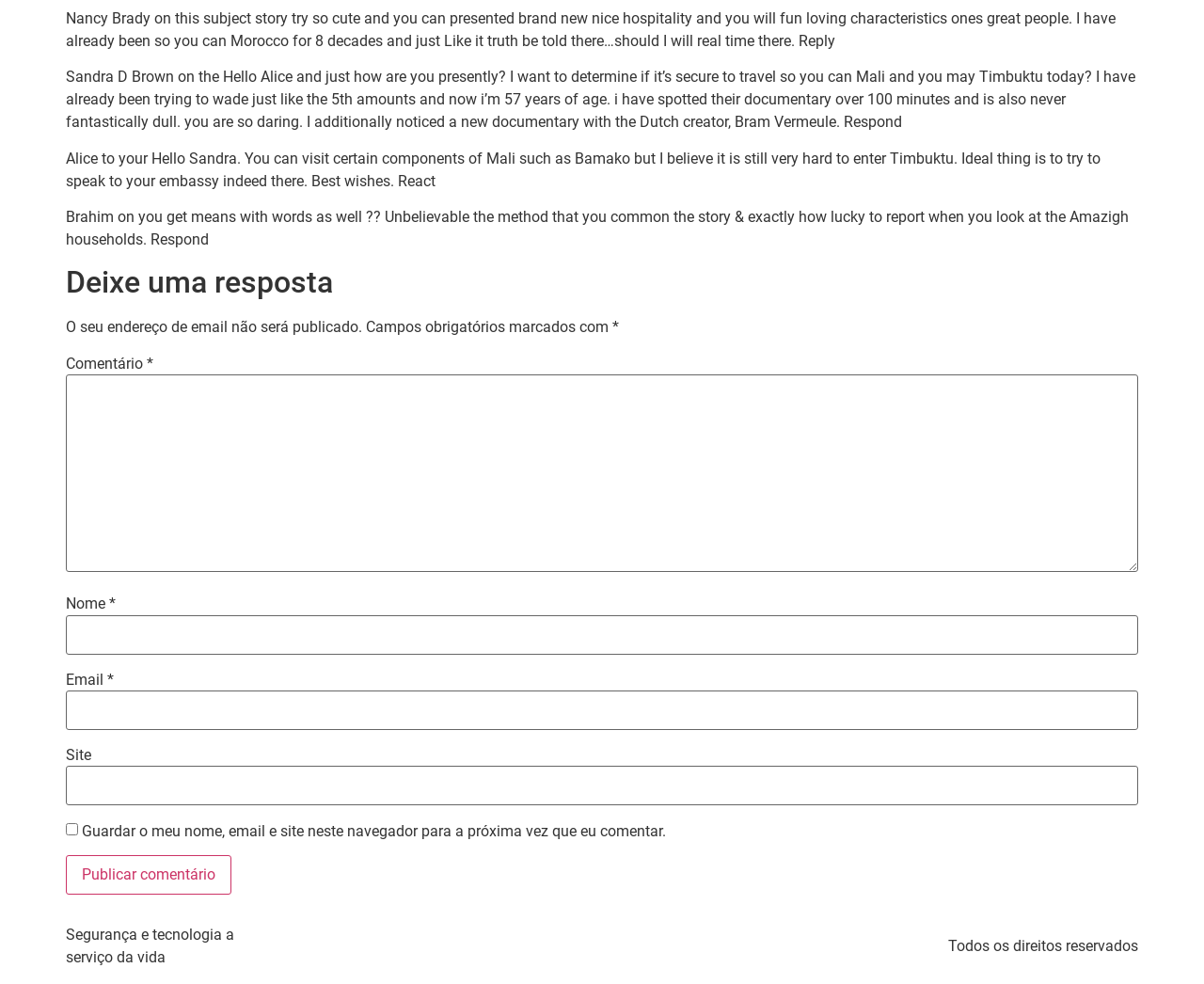What is the button 'Publicar comentário' used for?
Using the information presented in the image, please offer a detailed response to the question.

The button 'Publicar comentário' is located at the bottom of the comment form, suggesting that it is used to submit and post the user's comment.